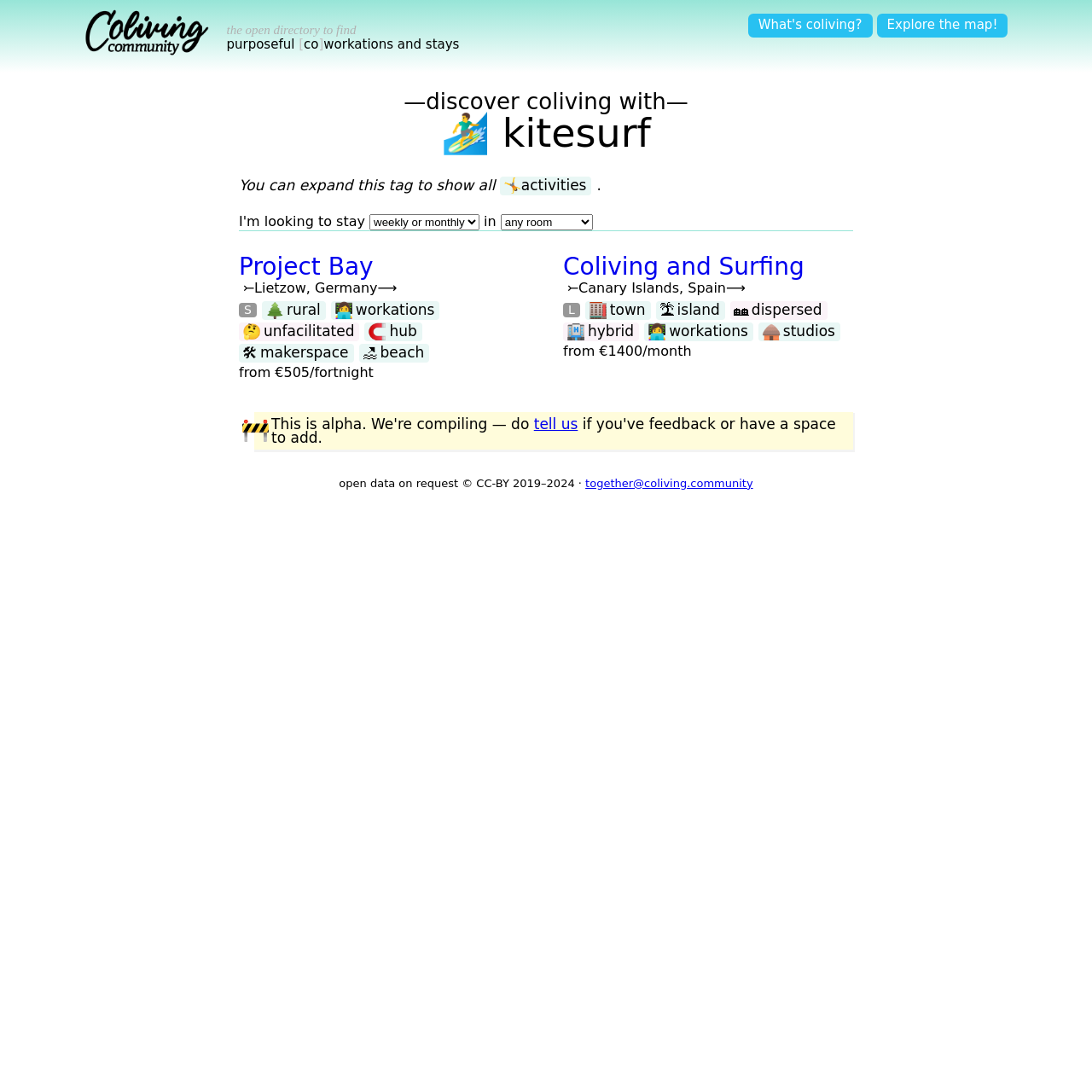Answer the following query with a single word or phrase:
What is the price range of Coliving and Surfing?

from €1400/month